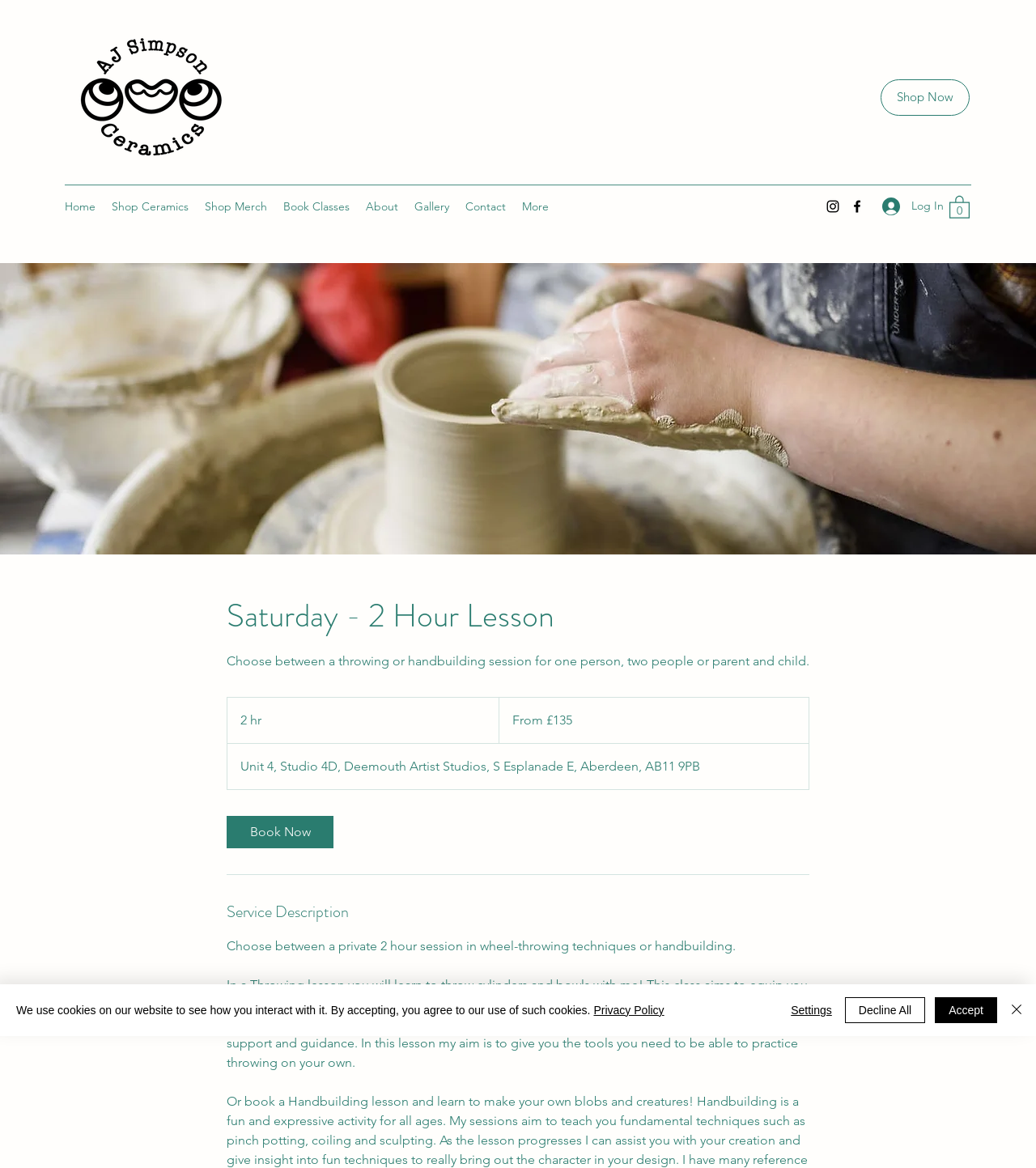What is the price of the 2-hour lesson?
Please give a detailed and elaborate explanation in response to the question.

I found the answer by looking at the section that describes the 2-hour lesson, where it says '2 hr' and 'From 135 British pounds'.